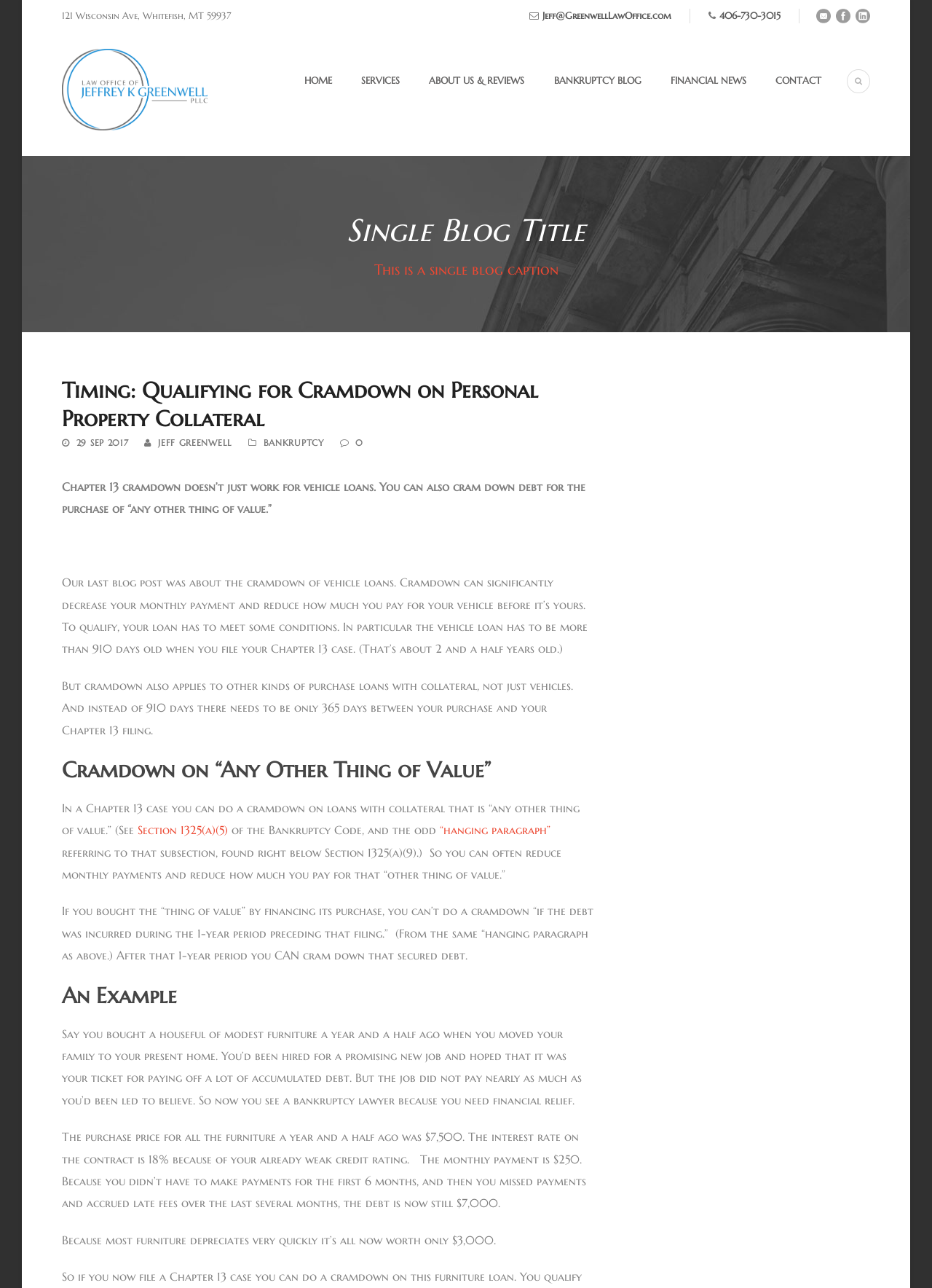Extract the text of the main heading from the webpage.

Timing: Qualifying for Cramdown on Personal Property Collateral